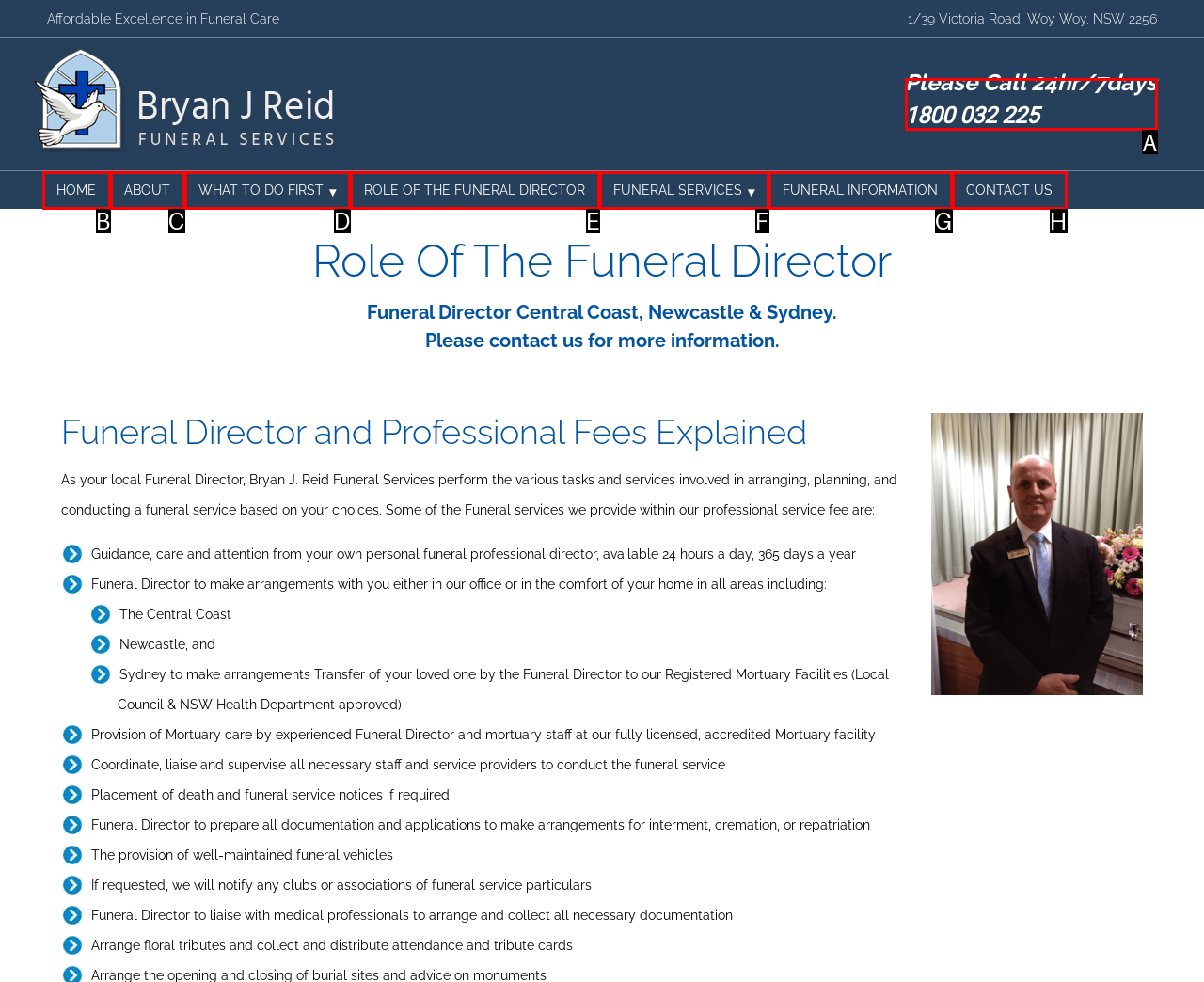Tell me which one HTML element I should click to complete the following task: Call the 24/7 funeral service number Answer with the option's letter from the given choices directly.

A